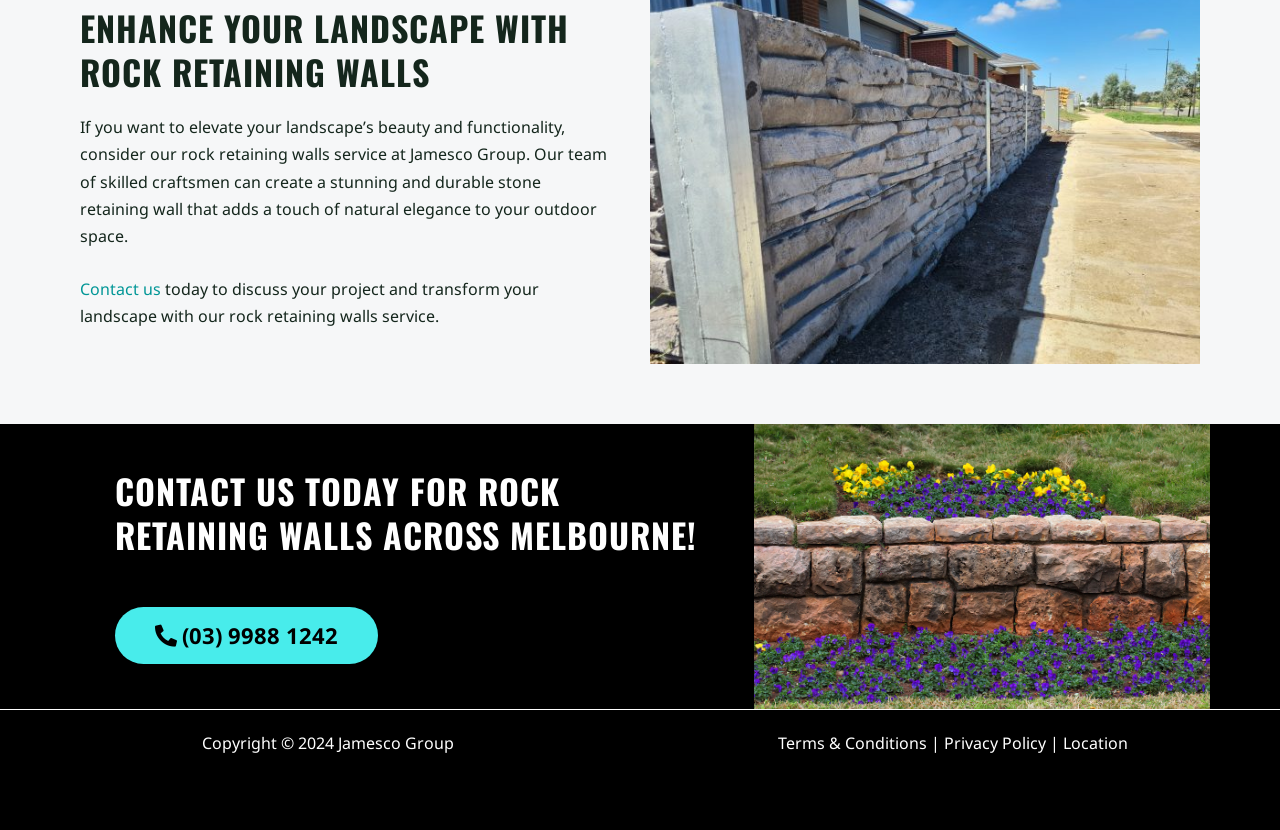From the details in the image, provide a thorough response to the question: What is the purpose of the rock retaining walls?

According to the text 'If you want to elevate your landscape’s beauty and functionality, consider our rock retaining walls service at Jamesco Group', the purpose of the rock retaining walls is to elevate the landscape's beauty and functionality.